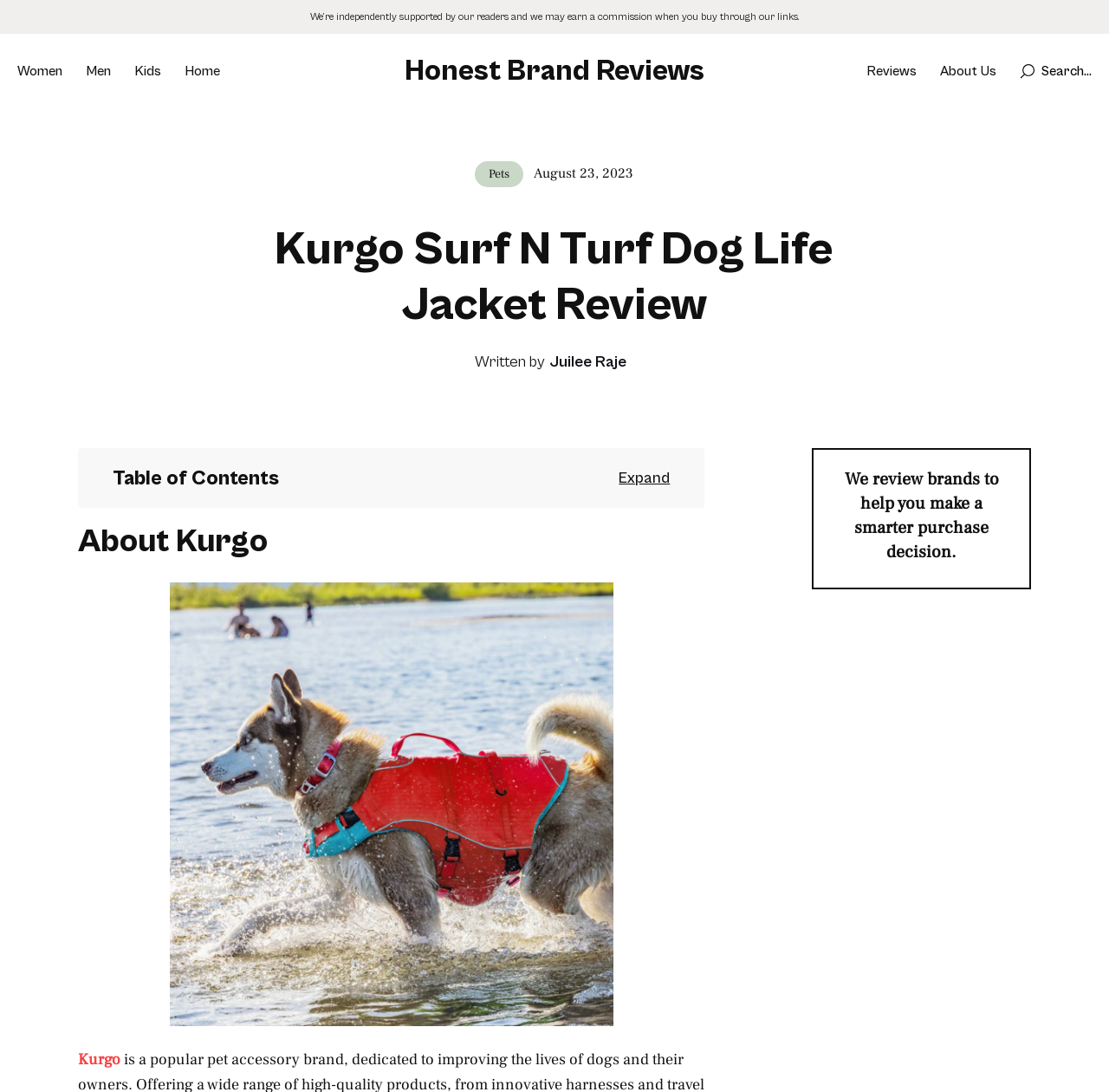What type of navigation is used in the top menu? Observe the screenshot and provide a one-word or short phrase answer.

Horizontal